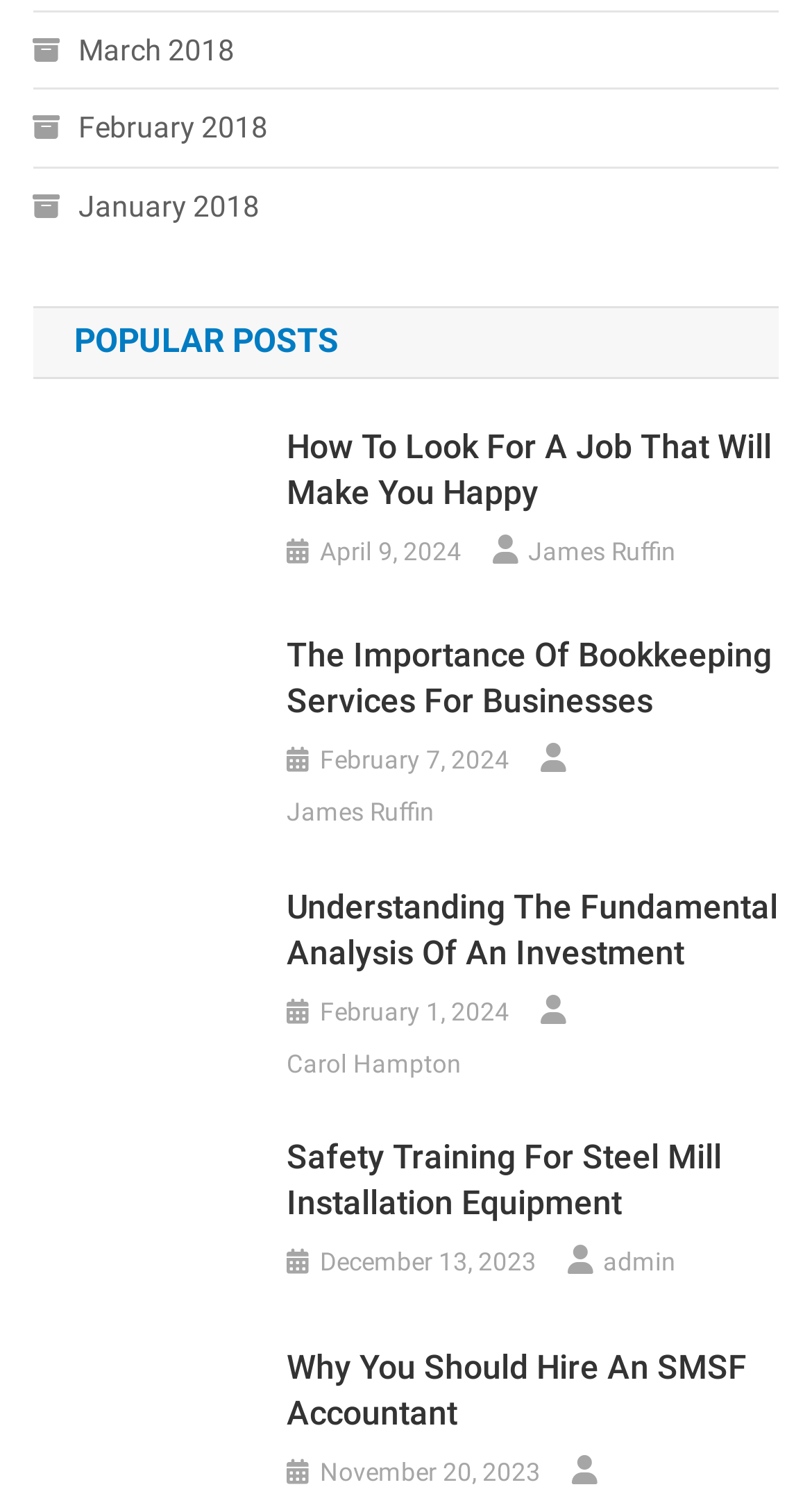Can you show the bounding box coordinates of the region to click on to complete the task described in the instruction: "Check the post from April 9, 2024"?

[0.394, 0.351, 0.568, 0.38]